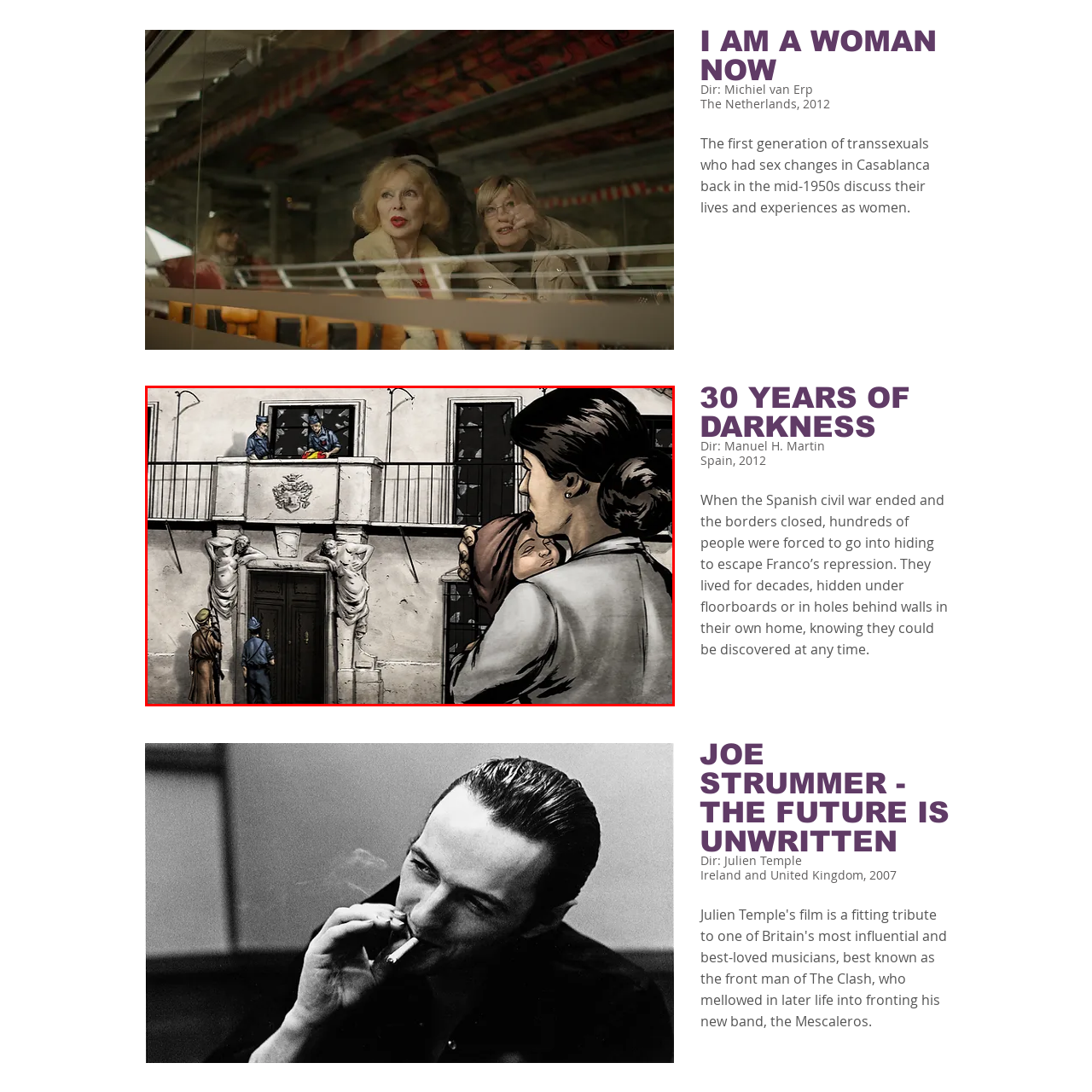What are the police officers doing on the balcony?
Pay attention to the image part enclosed by the red bounding box and answer the question using a single word or a short phrase.

Having a serious discussion